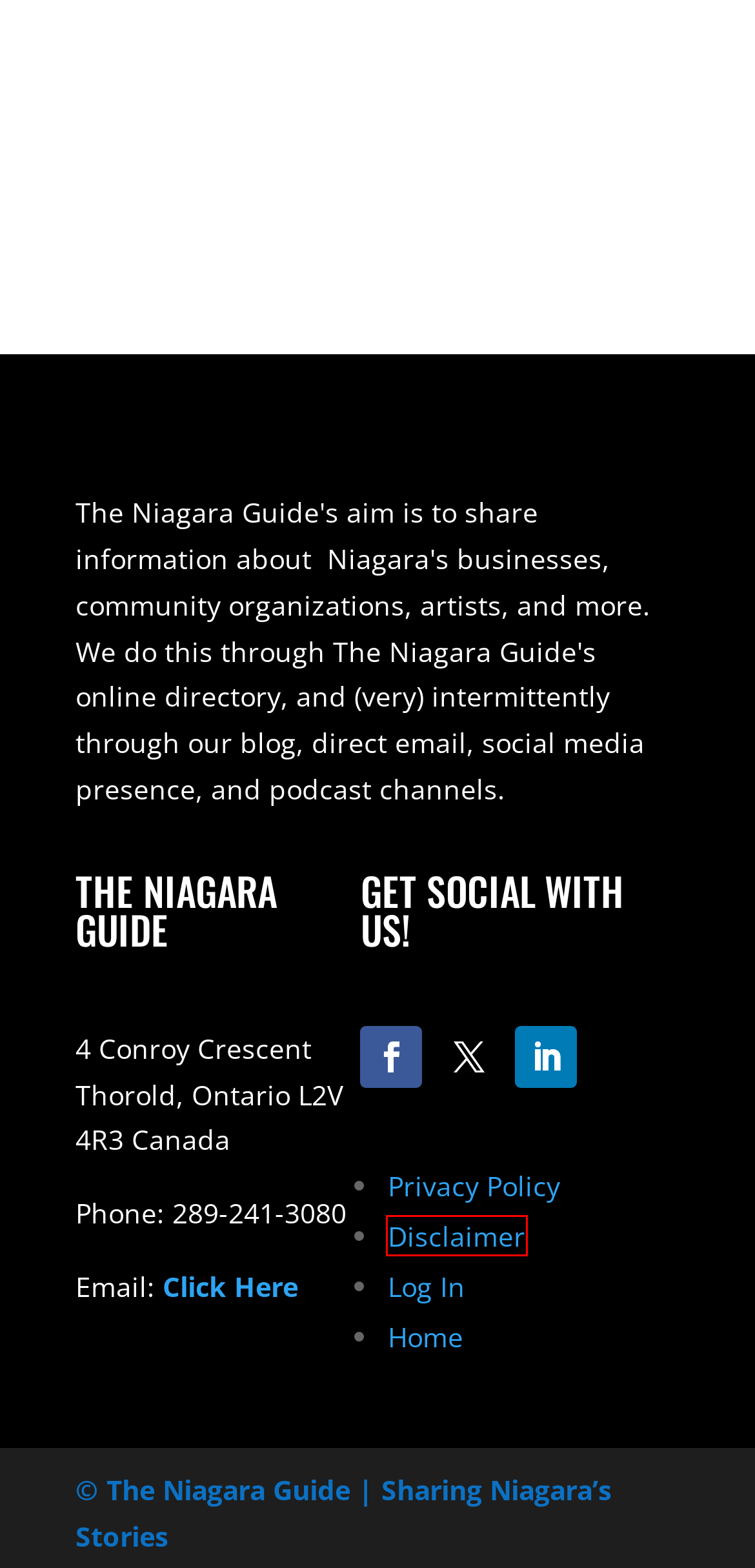You are provided a screenshot of a webpage featuring a red bounding box around a UI element. Choose the webpage description that most accurately represents the new webpage after clicking the element within the red bounding box. Here are the candidates:
A. Log In ‹ The Niagara Guide — WordPress
B. The Niagara Guide Privacy Policy - The Niagara Guide
C. Disclaimer - The Niagara Guide
D. Datawise Solutions Electrical - The Niagara Guide
E. Niagara Board of Trade & Commerce - The Niagara Guide
F. Eco-Defenders - The Niagara Guide
G. Contact The Niagara Guide - The Niagara Guide
H. Niagara Guide Home - The Niagara Guide

C